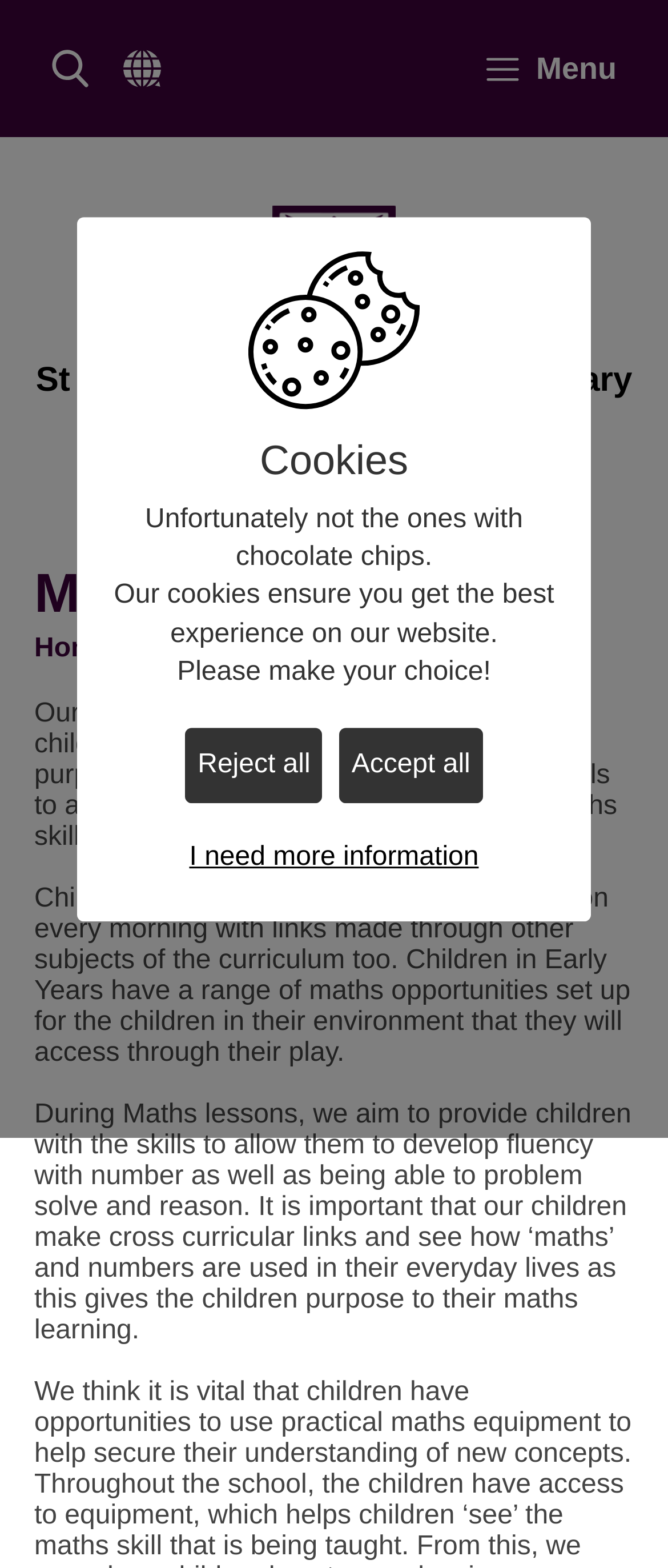Locate the bounding box coordinates for the element described below: "Reject all". The coordinates must be four float values between 0 and 1, formatted as [left, top, right, bottom].

[0.278, 0.464, 0.483, 0.512]